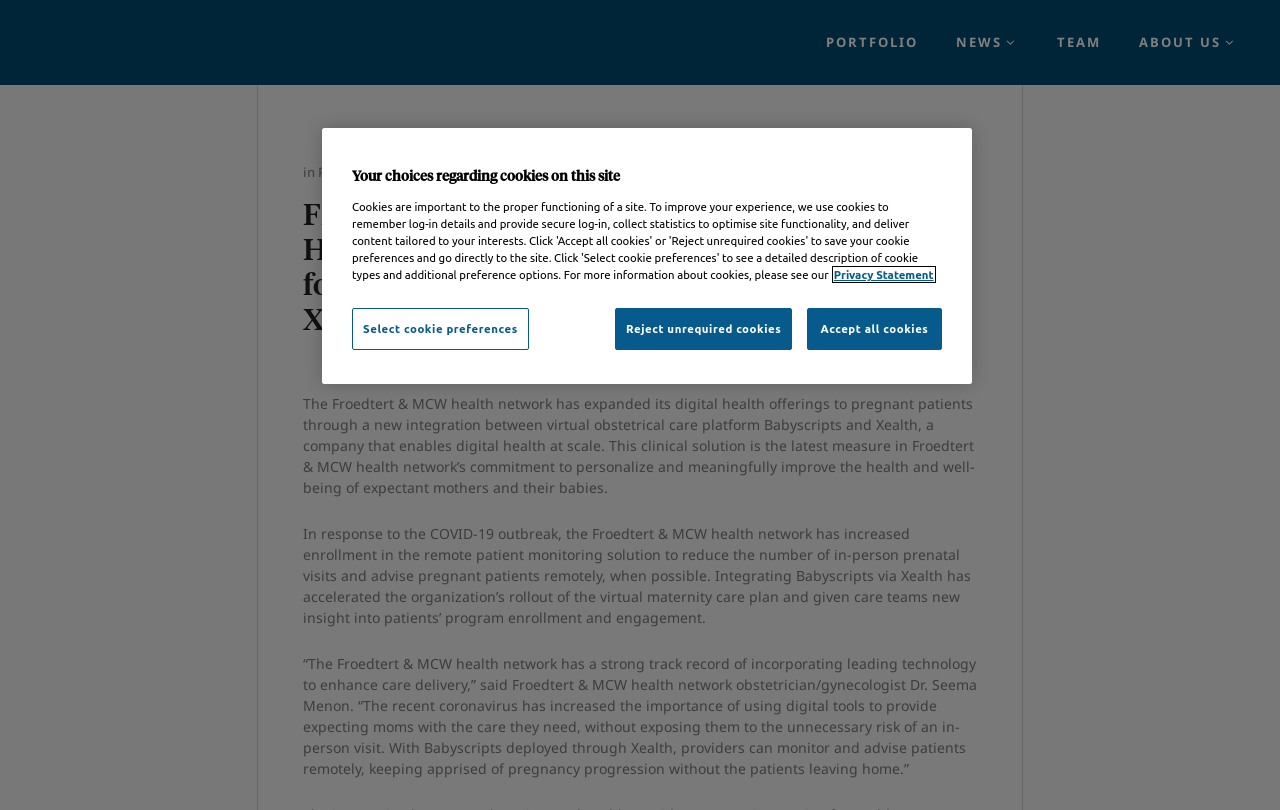Who is the obstetrician/gynecologist quoted in the article?
Utilize the information in the image to give a detailed answer to the question.

I found the quote from Dr. Seema Menon in one of the static text elements, which mentions her title as an obstetrician/gynecologist.